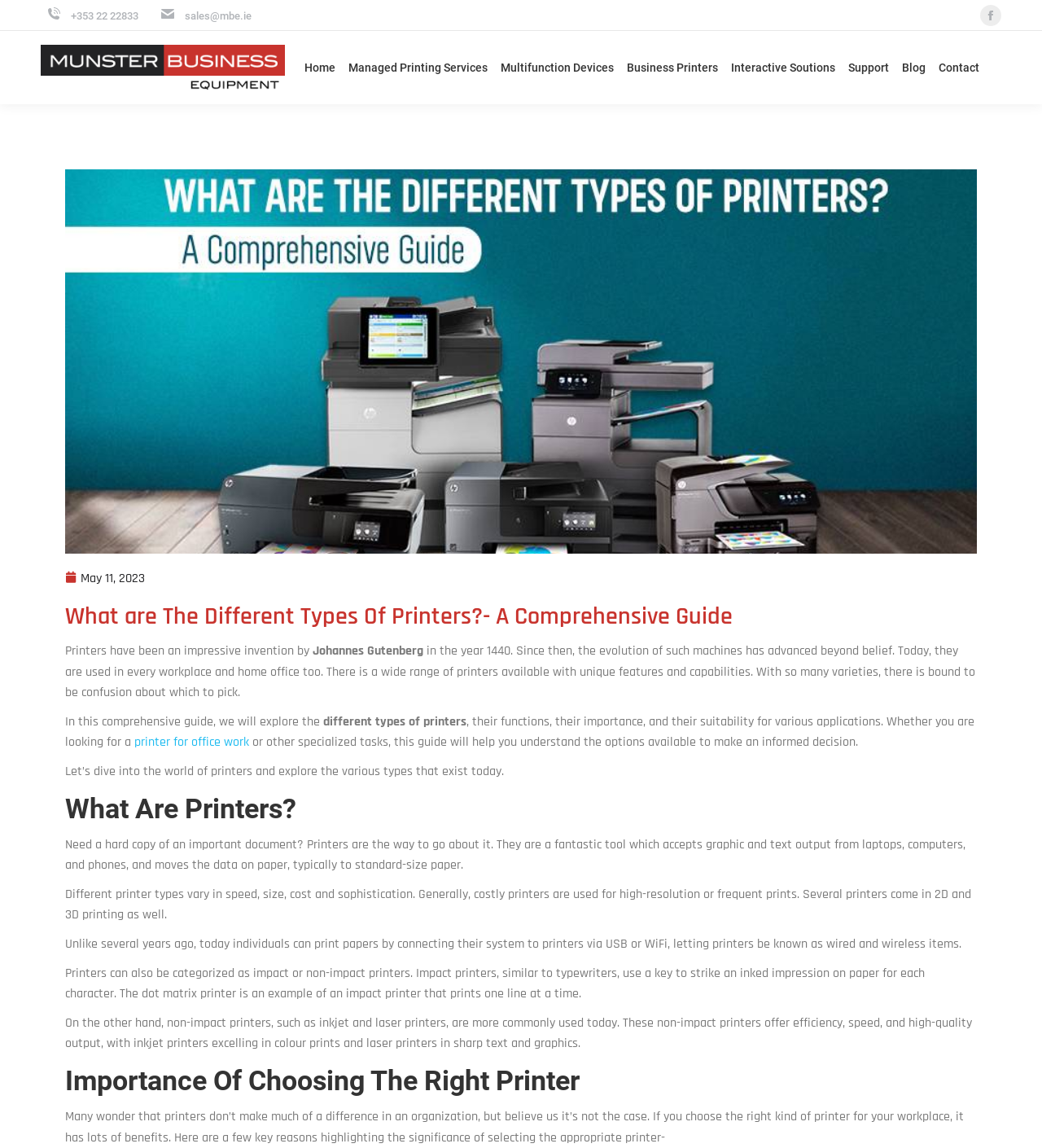Please give a concise answer to this question using a single word or phrase: 
Who invented printers?

Johannes Gutenberg